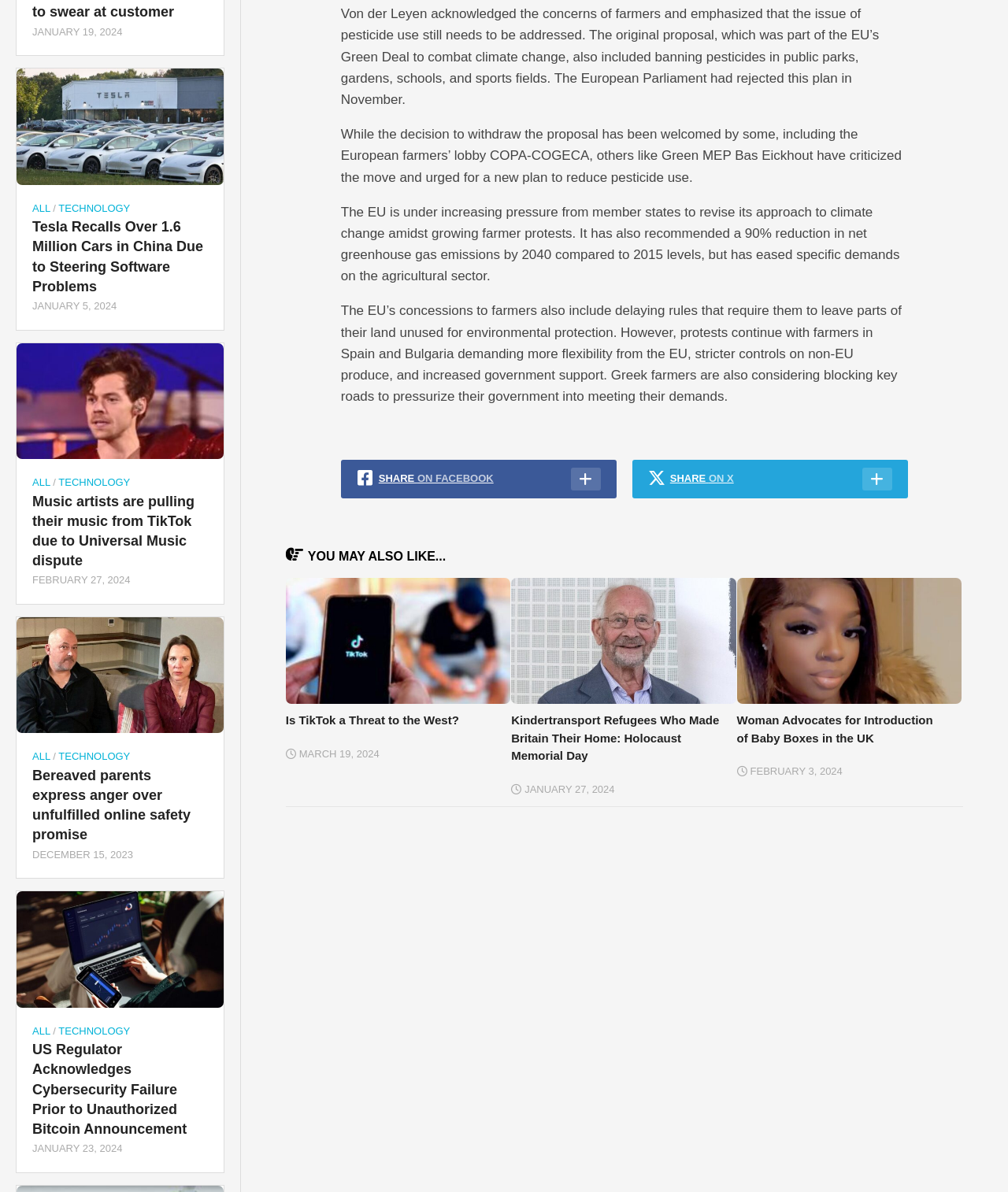Using the given element description, provide the bounding box coordinates (top-left x, top-left y, bottom-right x, bottom-right y) for the corresponding UI element in the screenshot: Technology

[0.058, 0.63, 0.129, 0.64]